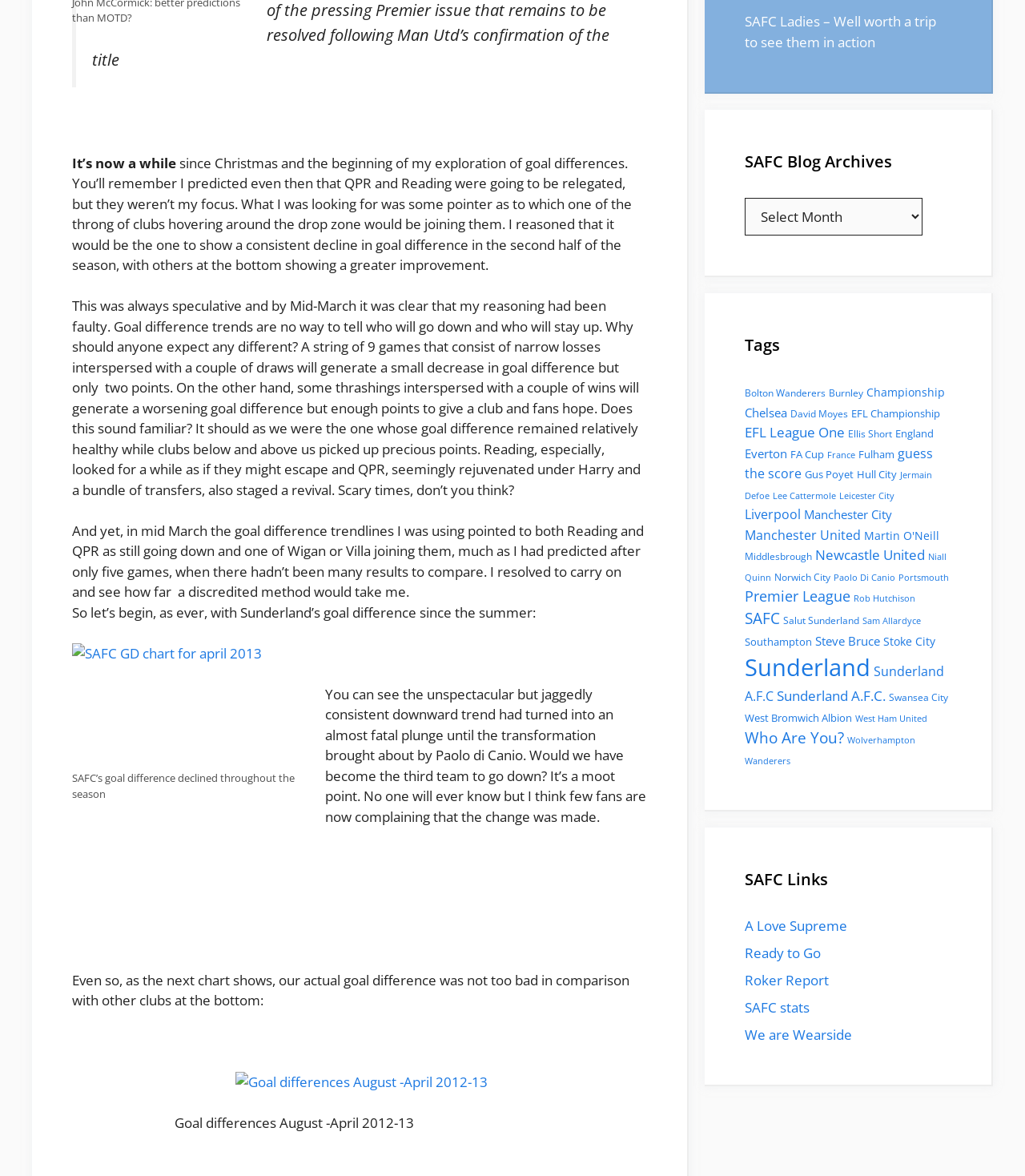Determine the bounding box for the UI element as described: "alt="Goal differences August -April 2012-13"". The coordinates should be represented as four float numbers between 0 and 1, formatted as [left, top, right, bottom].

[0.229, 0.912, 0.475, 0.928]